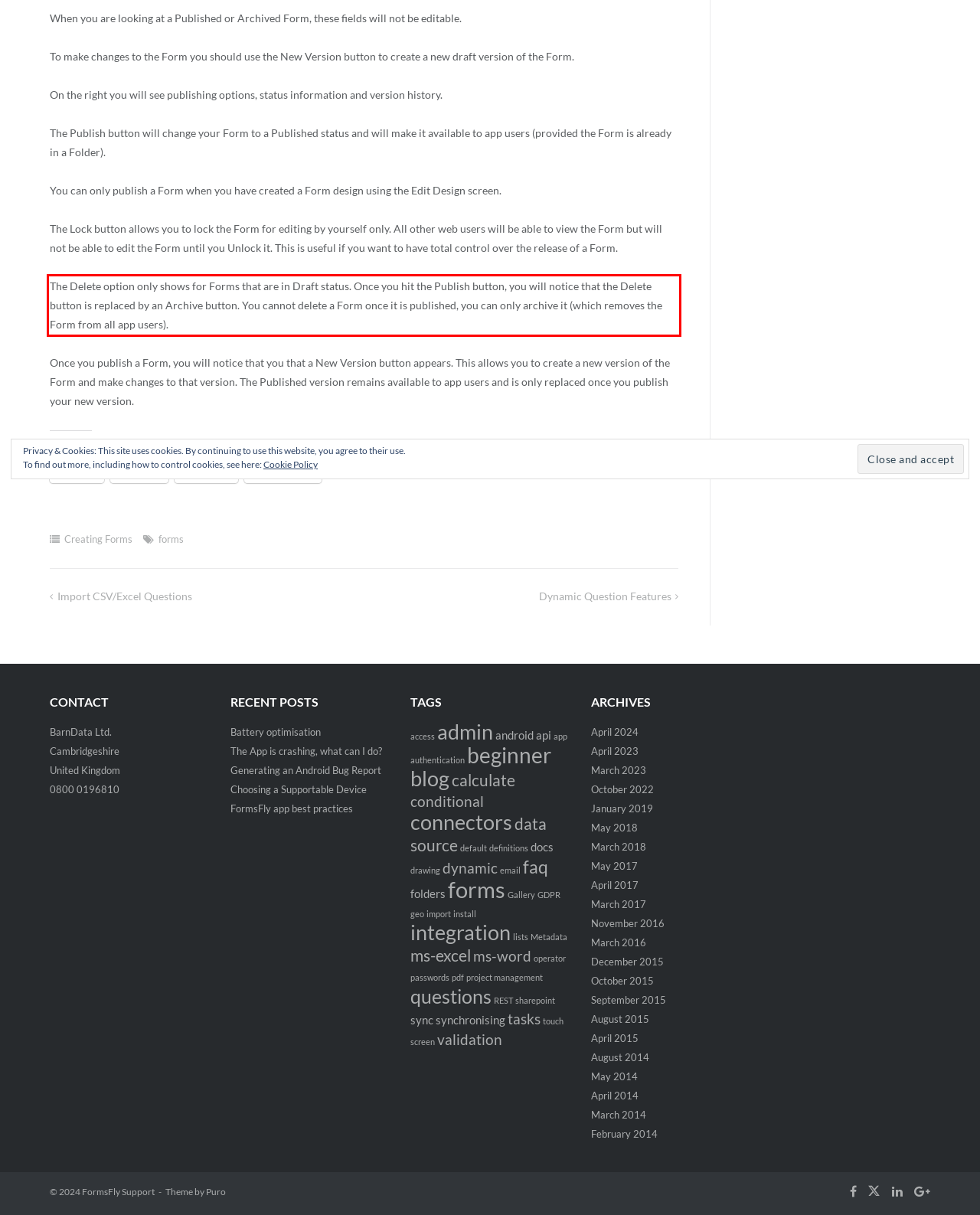By examining the provided screenshot of a webpage, recognize the text within the red bounding box and generate its text content.

The Delete option only shows for Forms that are in Draft status. Once you hit the Publish button, you will notice that the Delete button is replaced by an Archive button. You cannot delete a Form once it is published, you can only archive it (which removes the Form from all app users).